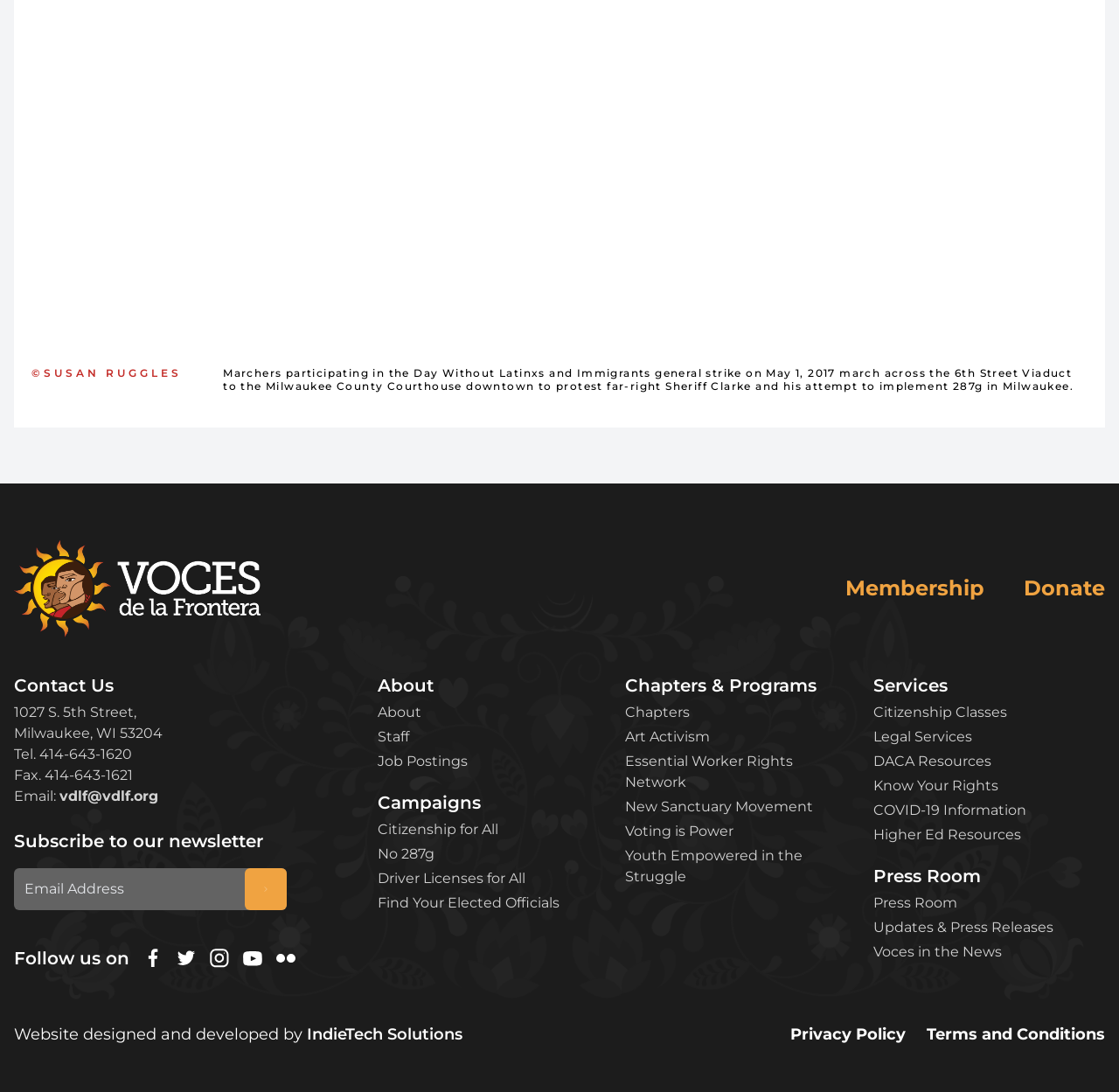What services does the organization offer?
Look at the image and answer the question using a single word or phrase.

Citizenship classes, legal services, etc.